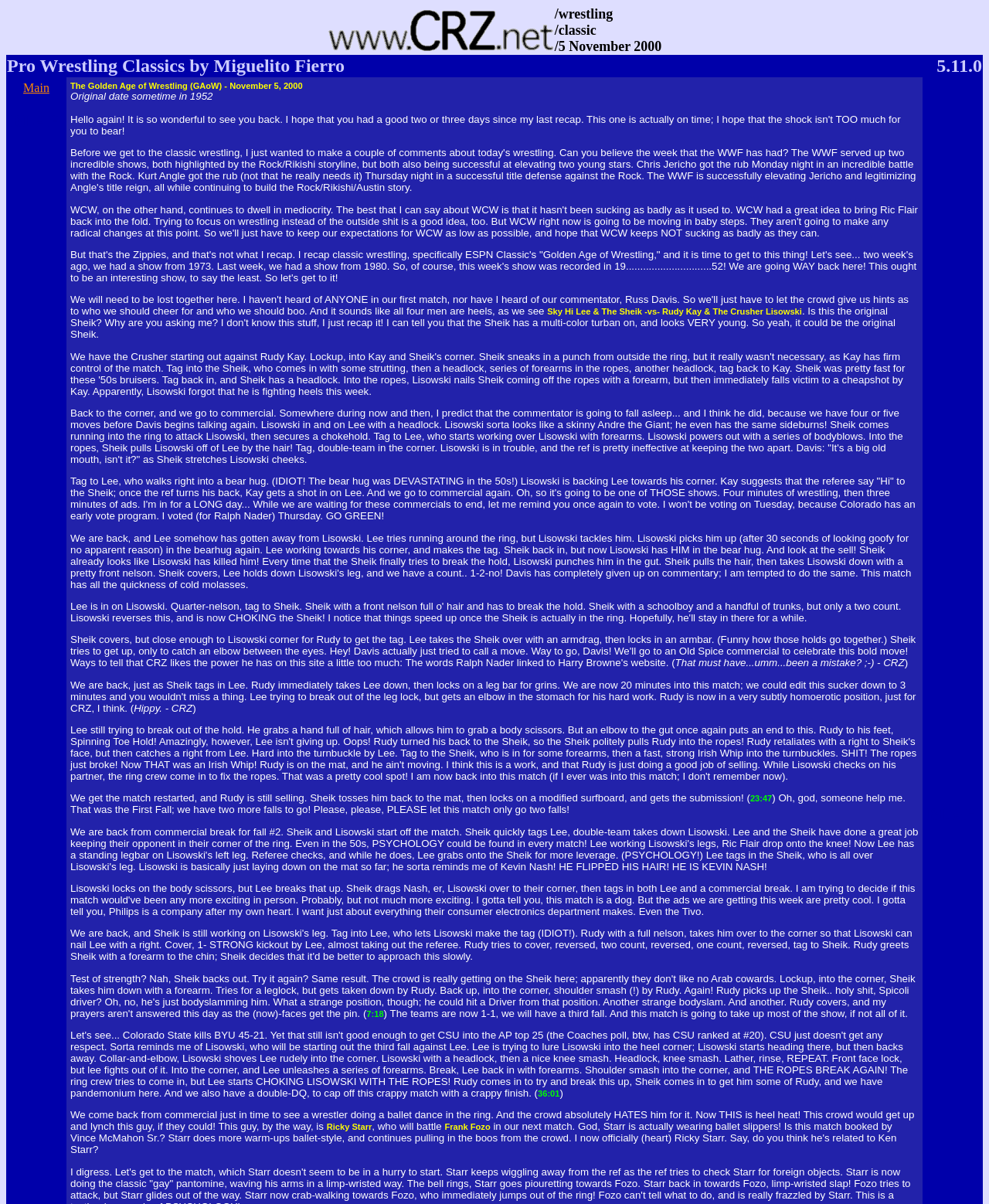Explain the webpage's design and content in an elaborate manner.

The webpage is a wrestling recap website, specifically focused on classic wrestling. At the top, there is a navigation bar with a "You are here" image and a breadcrumb trail showing the current page's location within the website. Below this, there is a header section with the title "Pro Wrestling Classics by Miguelito Fierro" and a date "5.11.0".

The main content of the webpage is a recap of a wrestling match from 1952, with the author's commentary and play-by-play description of the match. The text is divided into several paragraphs, each describing a segment of the match. The author's tone is informal and humorous, with sarcastic remarks and witty comments throughout the recap.

There are several headings and subheadings throughout the text, including "BLAH" which appears to be a placeholder or a joke. The text also includes timestamps, such as "23:47" and "36:01", which likely indicate the time elapsed during the match.

At the bottom of the page, there is a signature or a footer section with the text "That must have...umm...been a mistake? ;-) - CRZ" and "Hippy. - CRZ", which appears to be the author's signature or a humorous remark.

Overall, the webpage is a lighthearted and entertaining recap of a classic wrestling match, written in an informal and humorous tone.